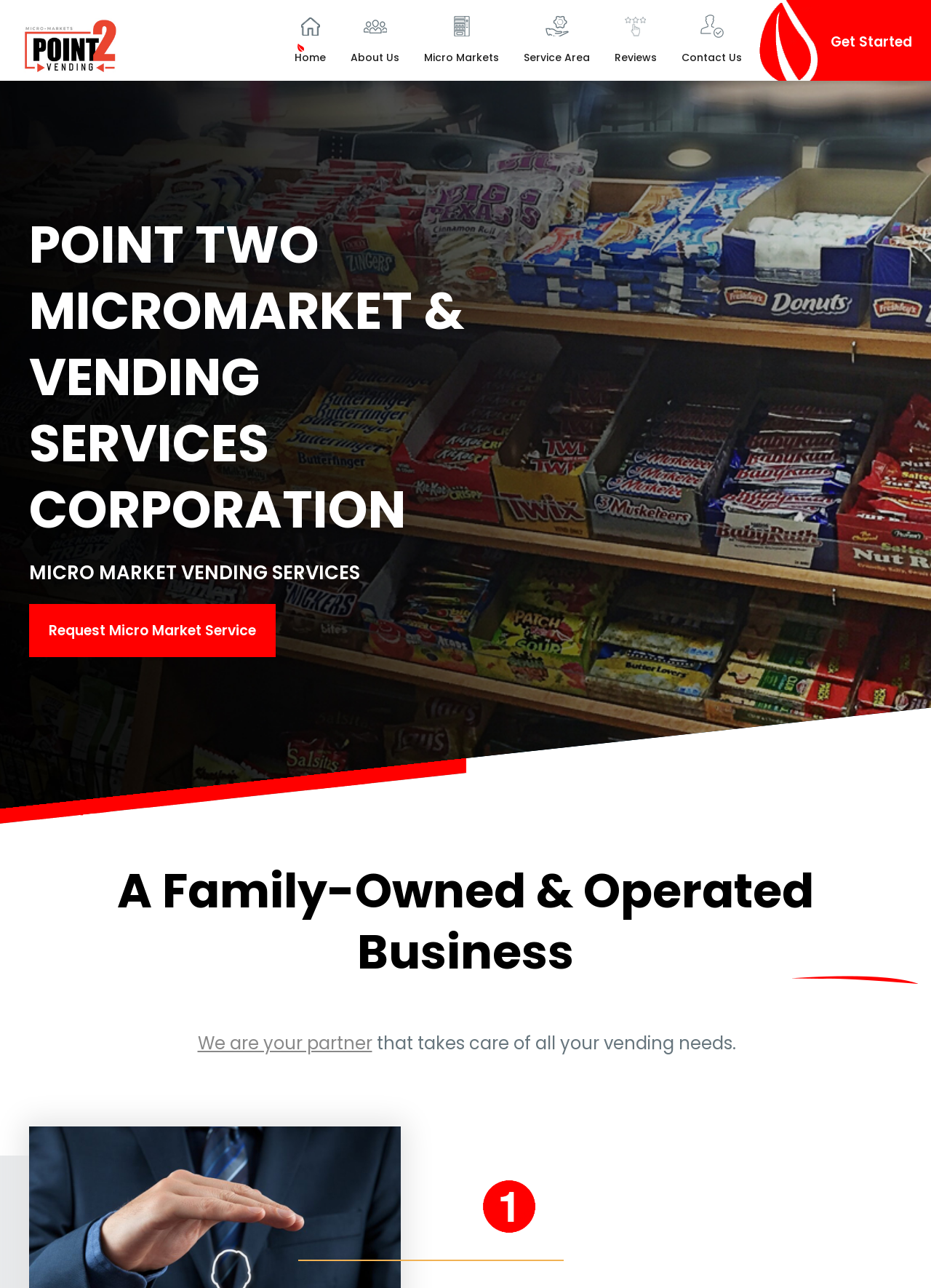Show the bounding box coordinates of the element that should be clicked to complete the task: "Click the 'Home' link".

[0.303, 0.0, 0.364, 0.06]